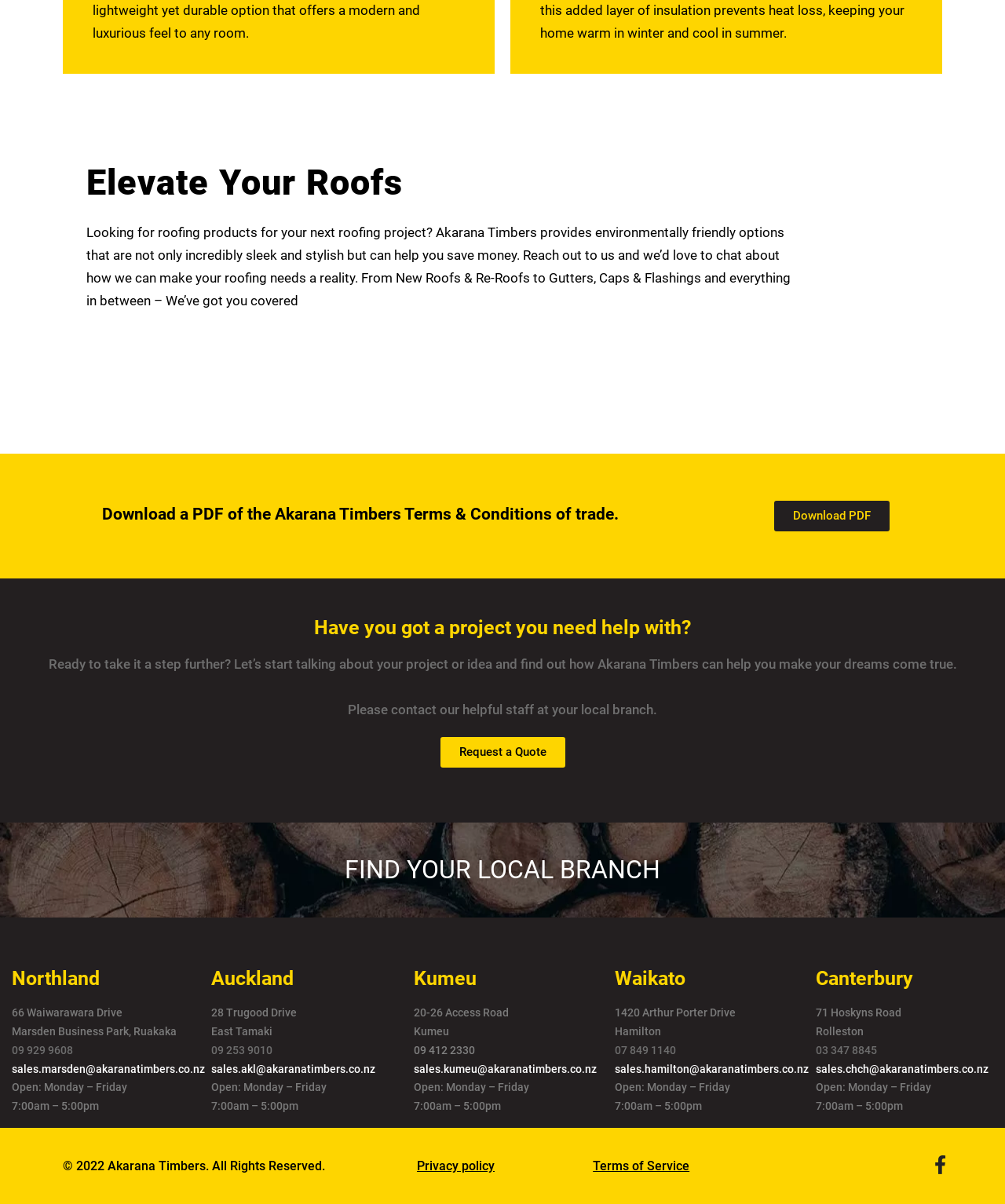What are the operating hours of the local branches?
Could you please answer the question thoroughly and with as much detail as possible?

The operating hours are mentioned for each local branch, and they are all the same: Monday to Friday, 7:00am to 5:00pm.